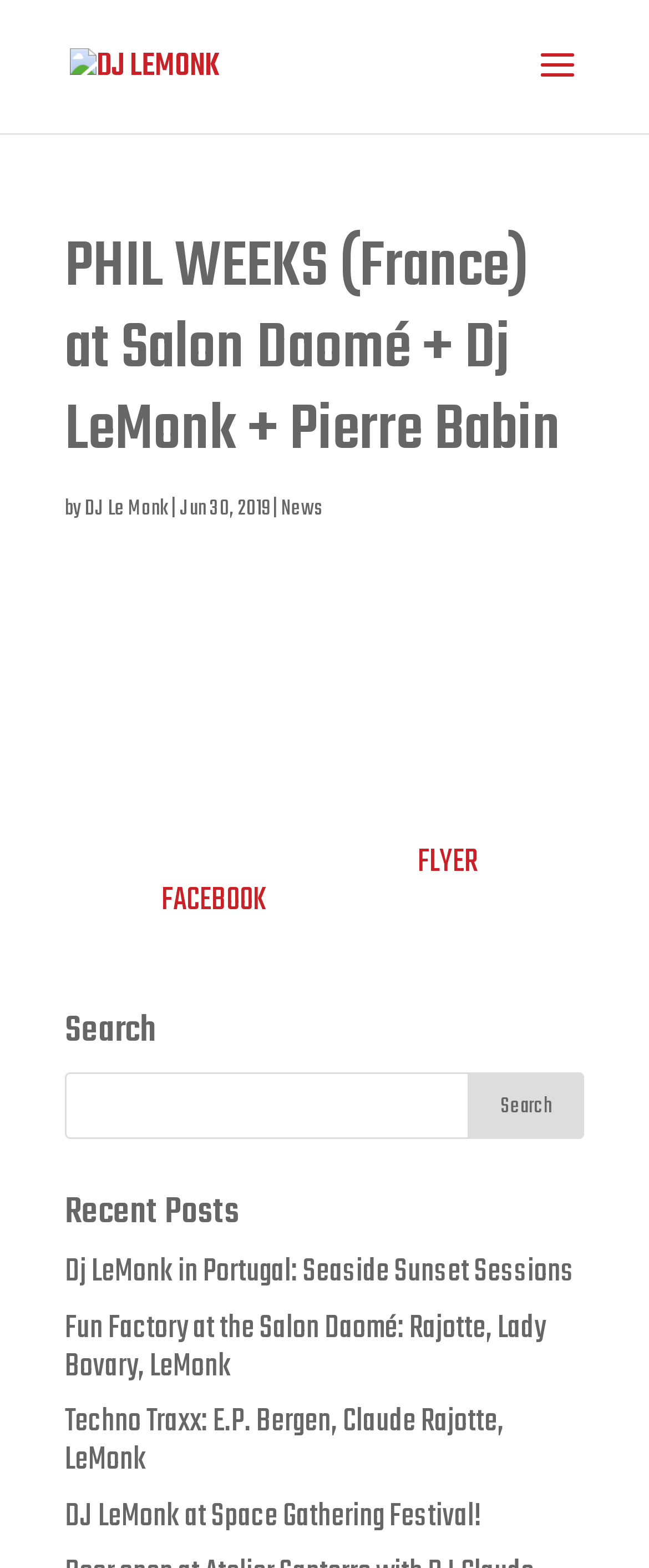Who is the Chicago House Legend?
Can you give a detailed and elaborate answer to the question?

The answer can be found in the article section of the webpage, where it is mentioned that 'Dj LeMonk & Pierre Babin are proud to welcome the Chicago House Legend: Phil Weeks, directly from Paris.'